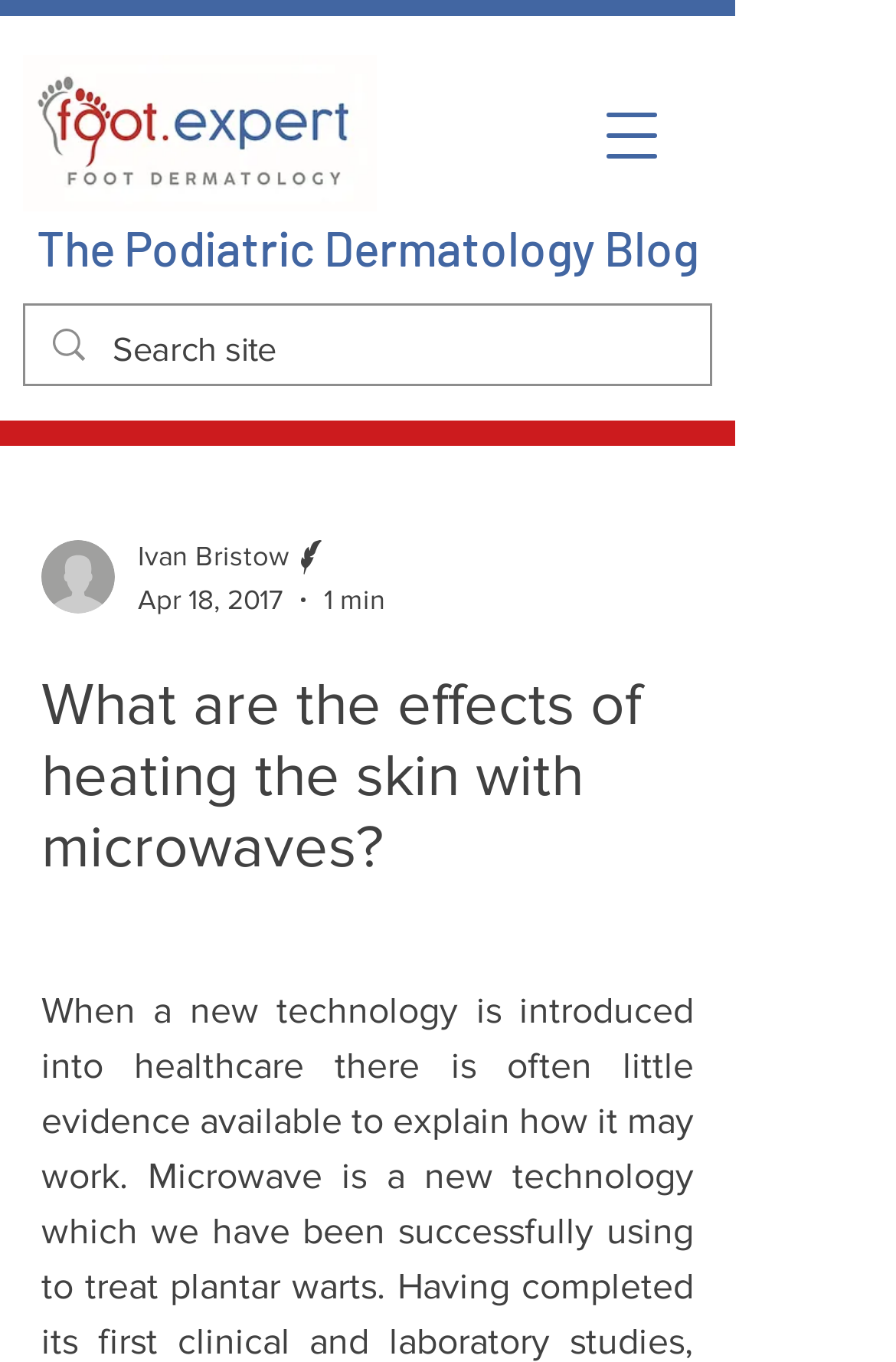Generate the title text from the webpage.

What are the effects of heating the skin with microwaves?